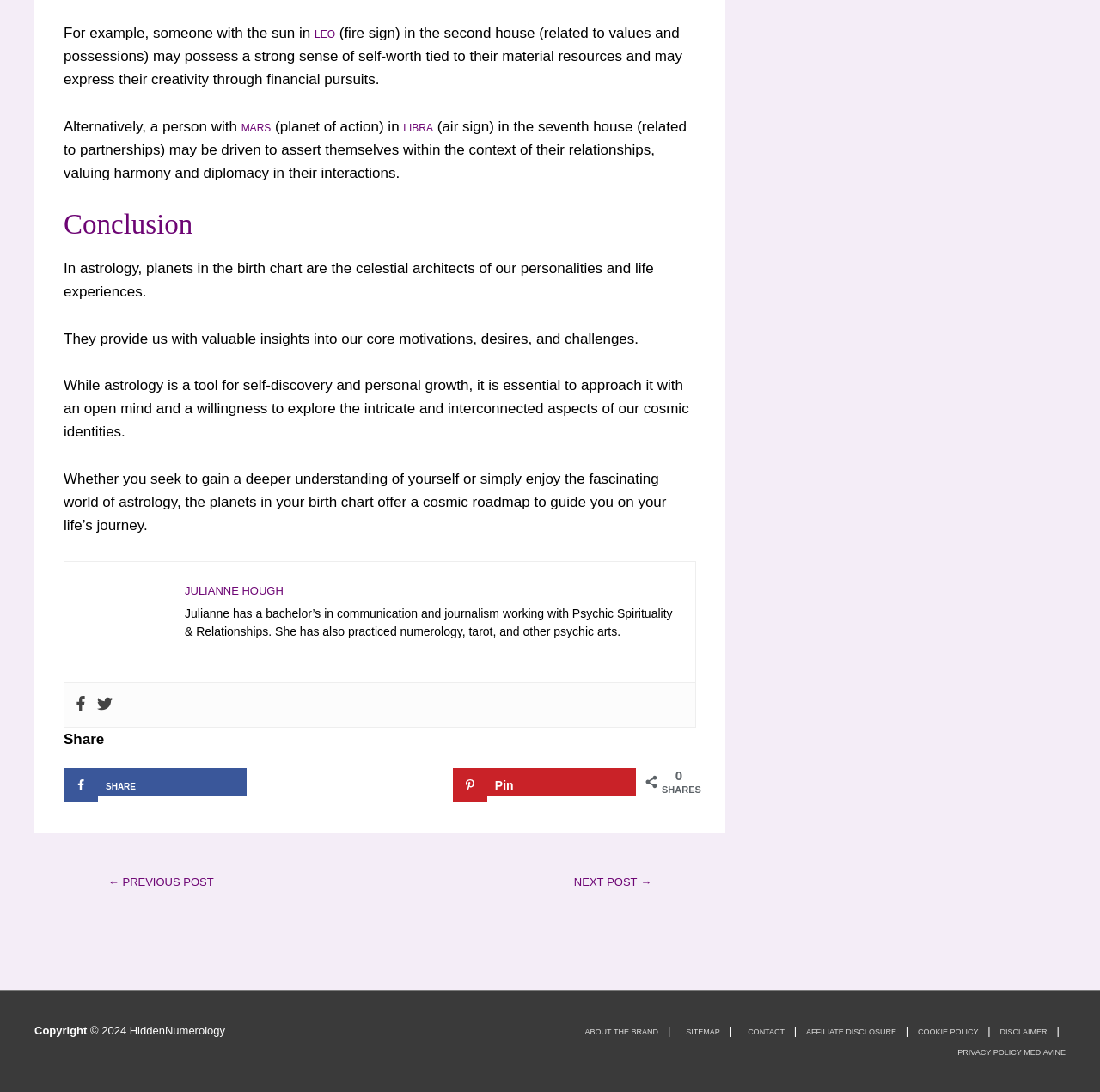Give a concise answer using one word or a phrase to the following question:
What is the purpose of the planets in a birth chart?

Guide life's journey